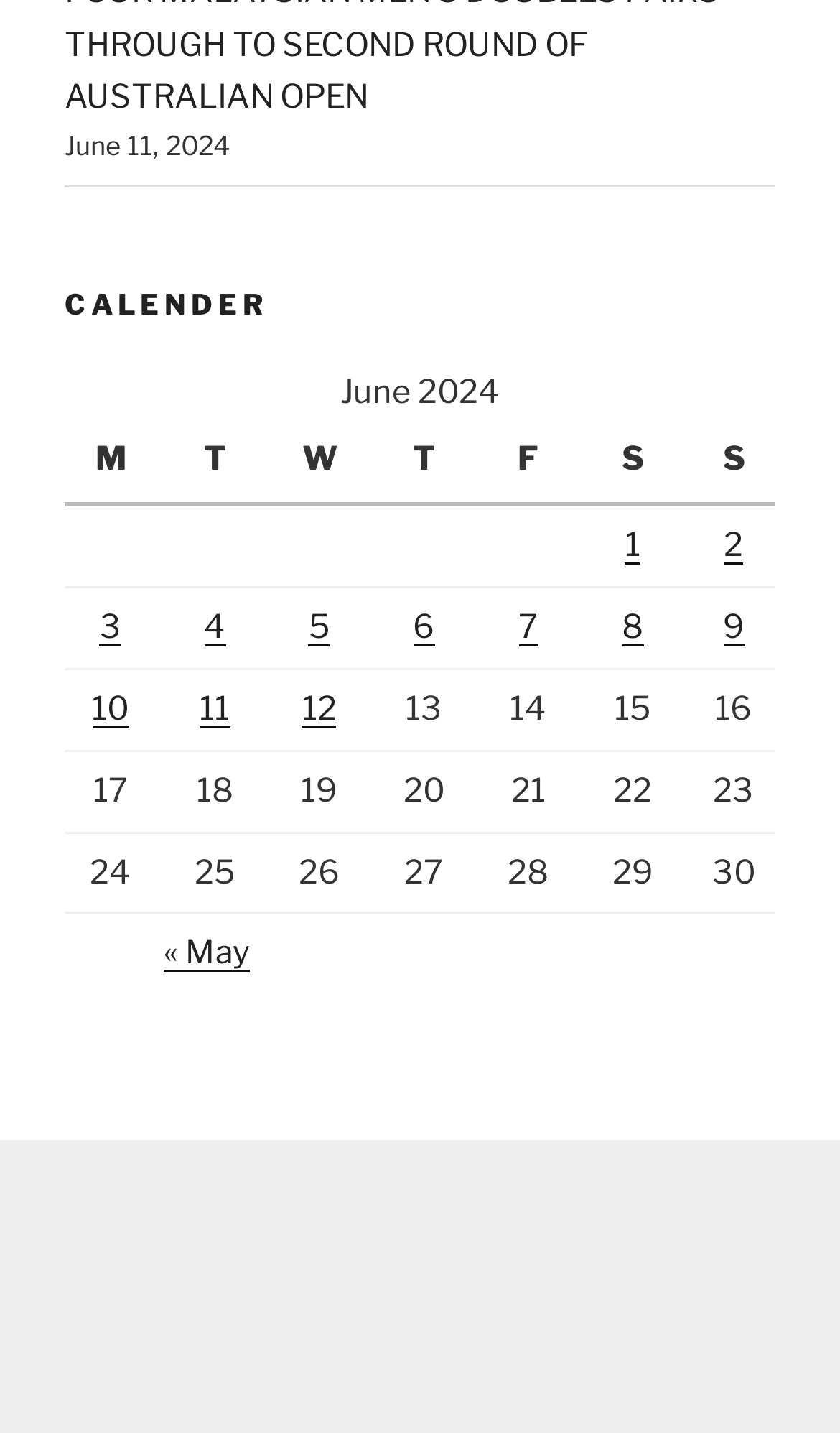Can you specify the bounding box coordinates for the region that should be clicked to fulfill this instruction: "View posts published on June 3, 2024".

[0.119, 0.424, 0.144, 0.451]